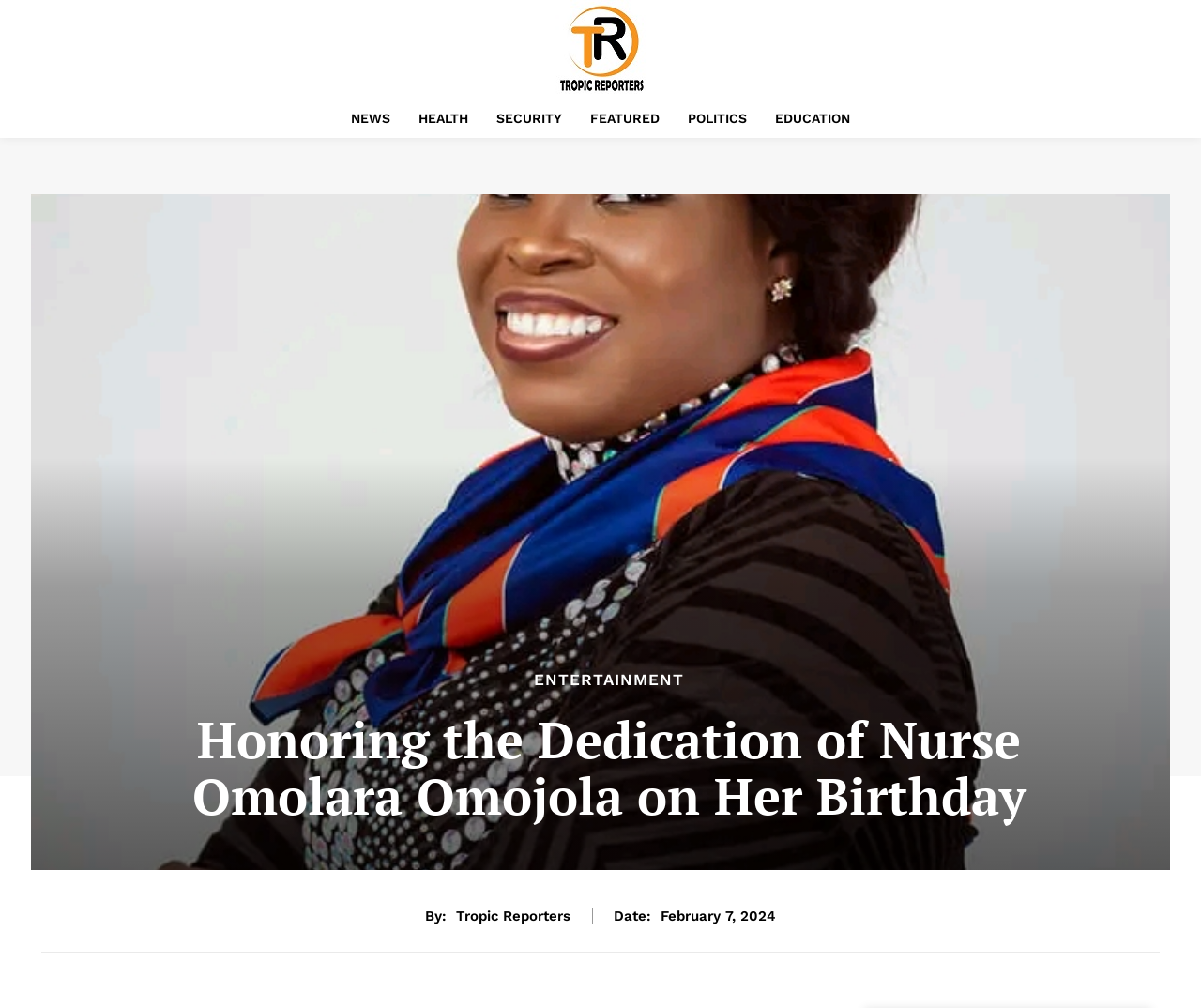Please provide the bounding box coordinates for the element that needs to be clicked to perform the instruction: "Visit Tropic Reporters". The coordinates must consist of four float numbers between 0 and 1, formatted as [left, top, right, bottom].

[0.38, 0.9, 0.475, 0.917]